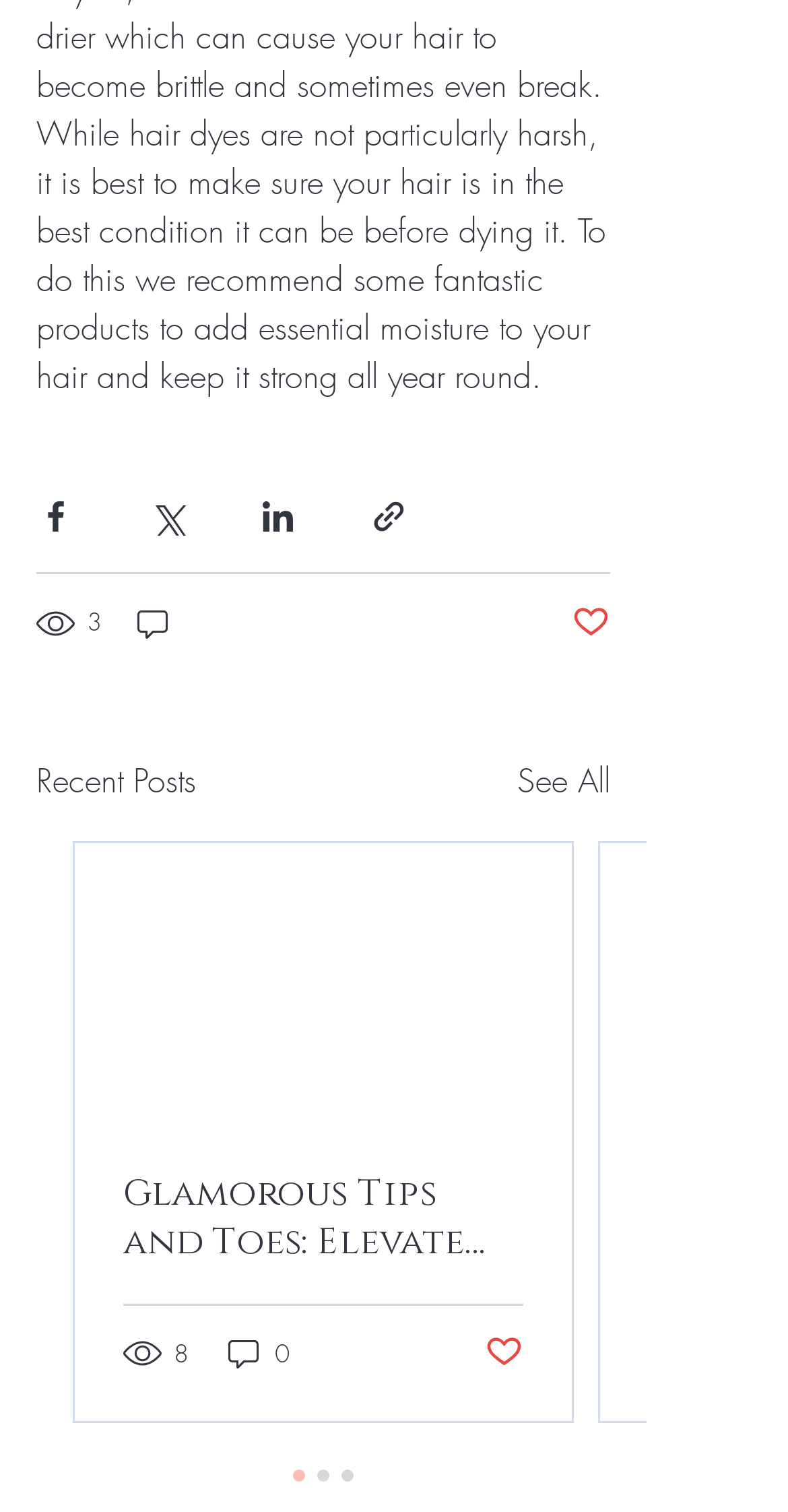Respond with a single word or phrase to the following question: What is the purpose of the 'Post not marked as liked' button?

Like a post